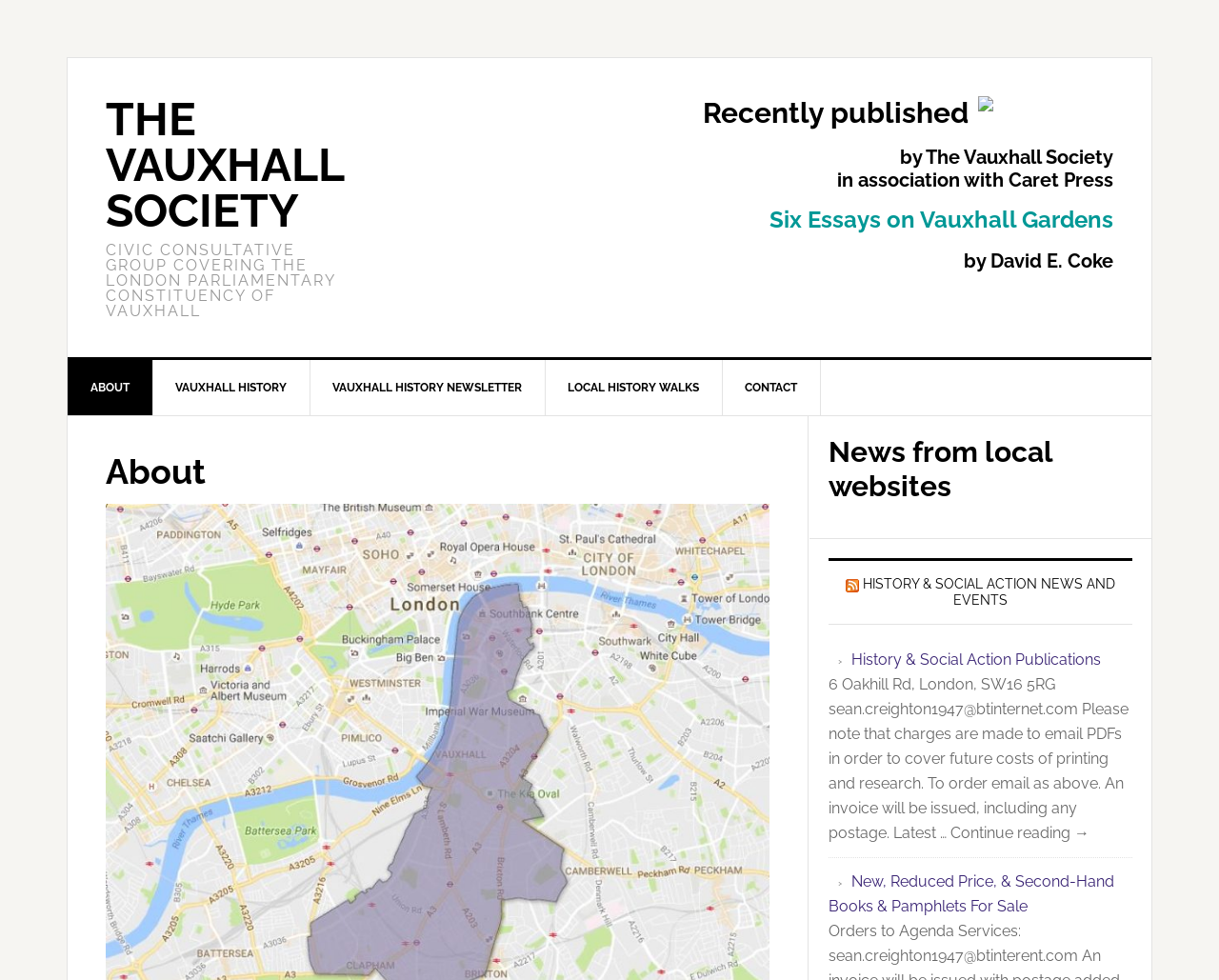What is the name of the newsletter?
Refer to the screenshot and respond with a concise word or phrase.

Vauxhall History Newsletter